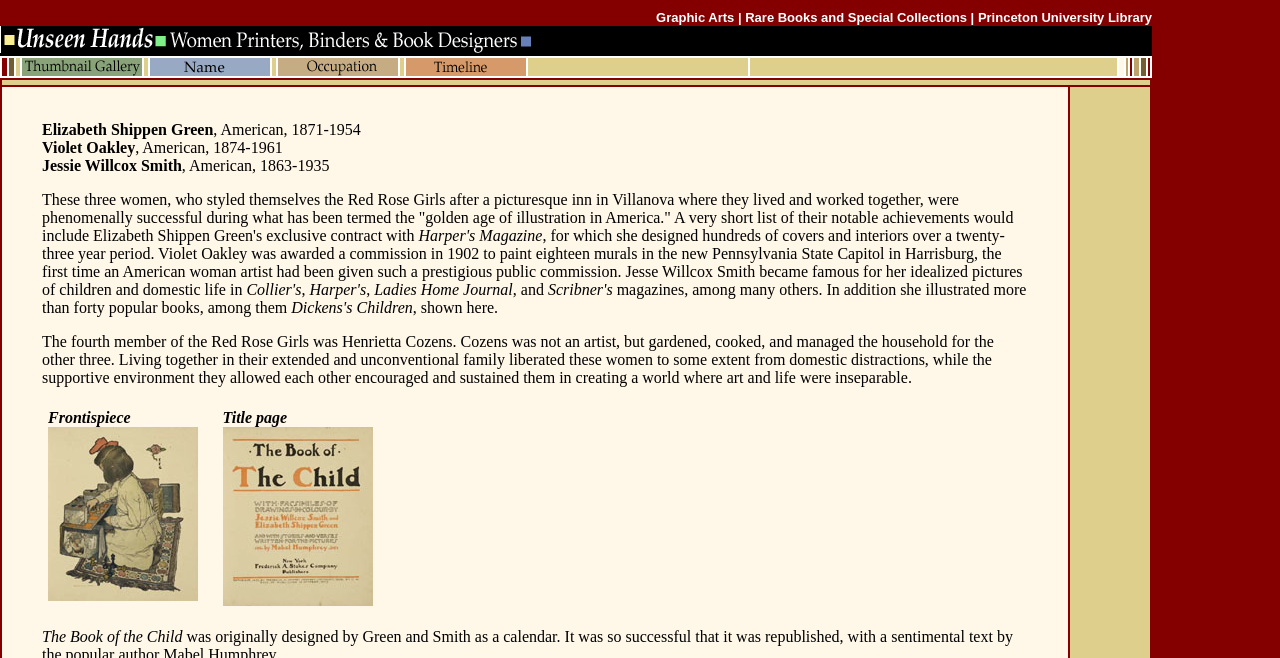Bounding box coordinates should be in the format (top-left x, top-left y, bottom-right x, bottom-right y) and all values should be floating point numbers between 0 and 1. Determine the bounding box coordinate for the UI element described as: parent_node: Title page

[0.174, 0.9, 0.291, 0.926]